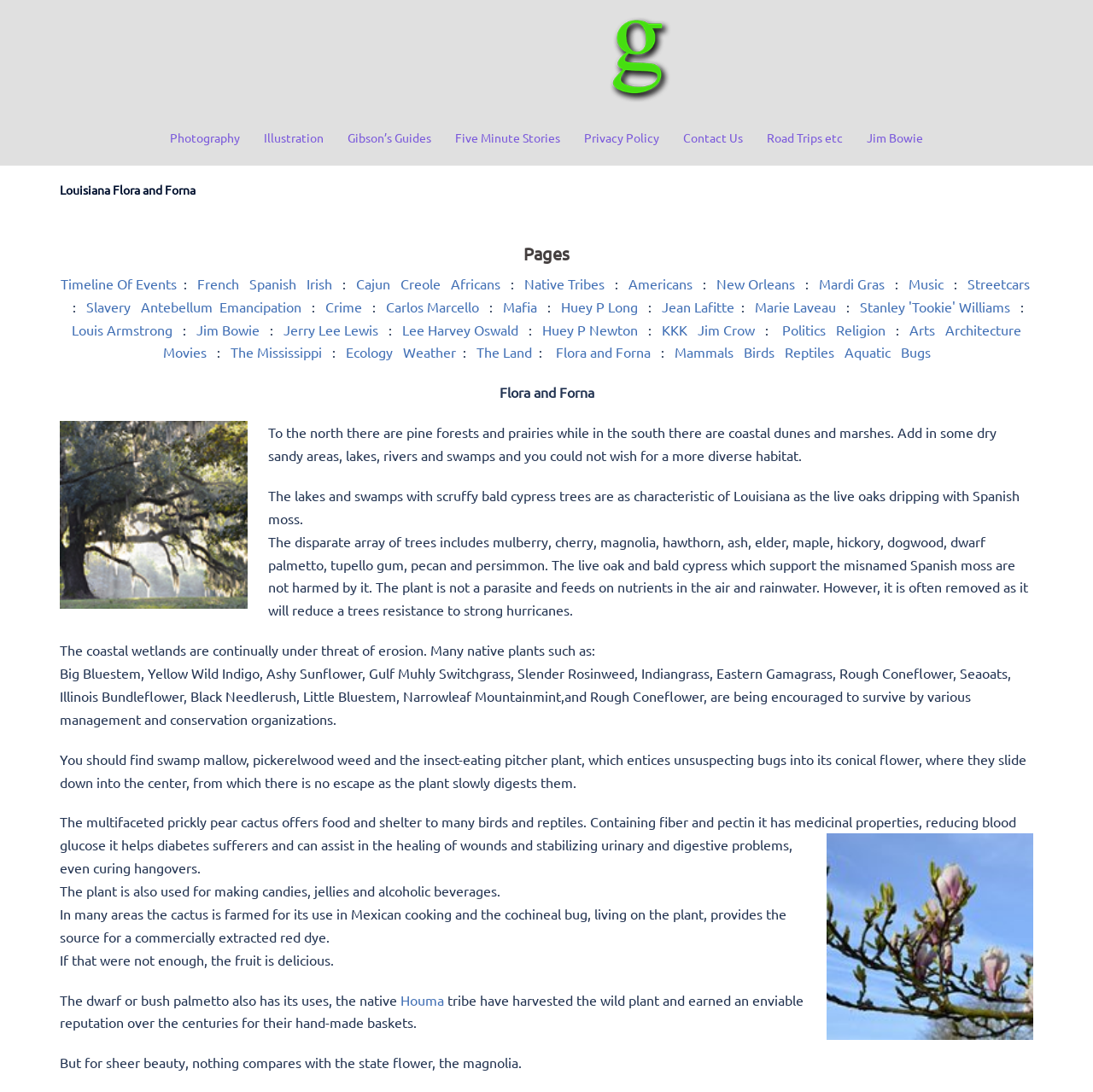What is the name of the state flower?
Using the screenshot, give a one-word or short phrase answer.

magnolia